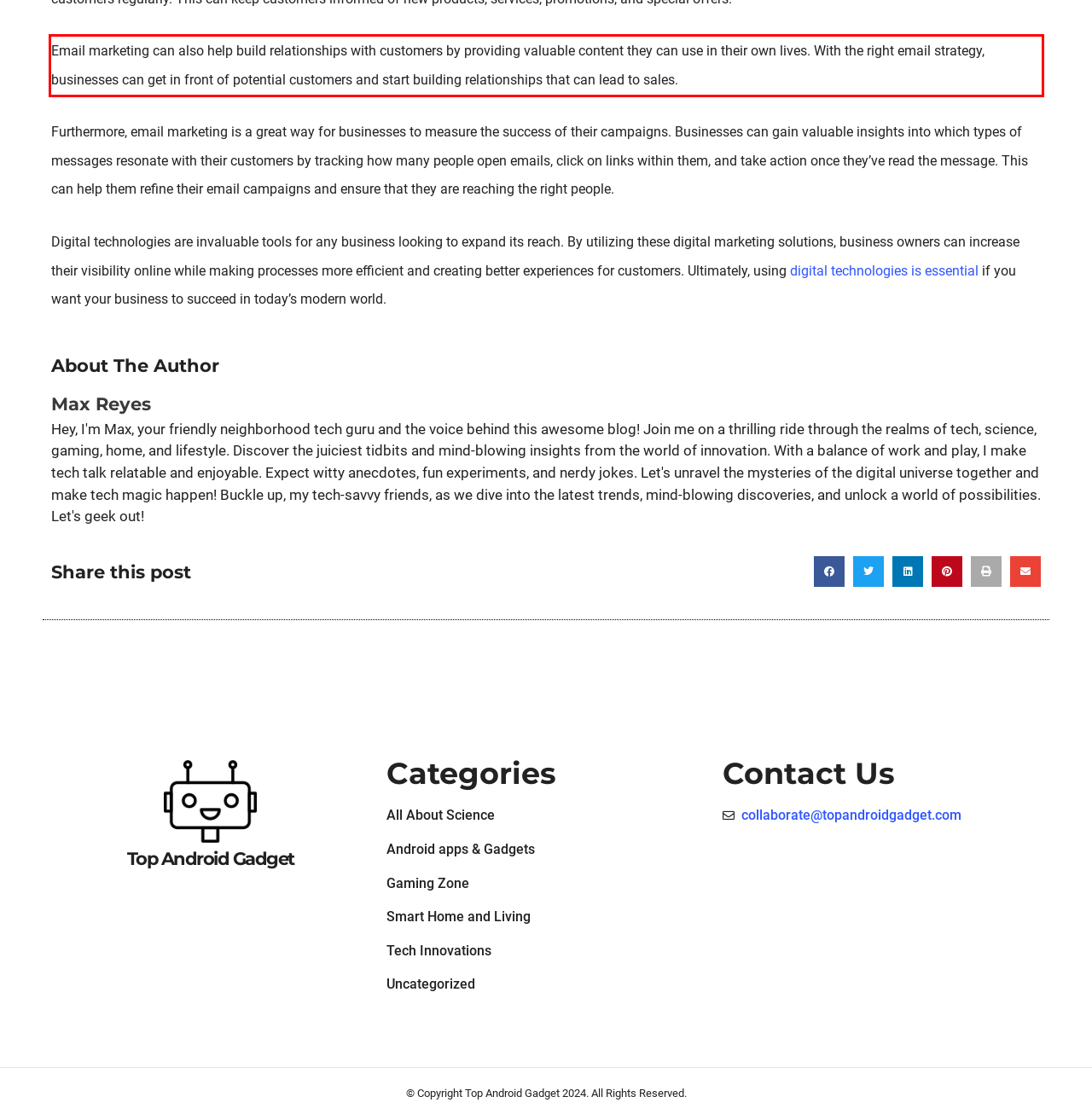Using the provided screenshot of a webpage, recognize and generate the text found within the red rectangle bounding box.

Email marketing can also help build relationships with customers by providing valuable content they can use in their own lives. With the right email strategy, businesses can get in front of potential customers and start building relationships that can lead to sales.